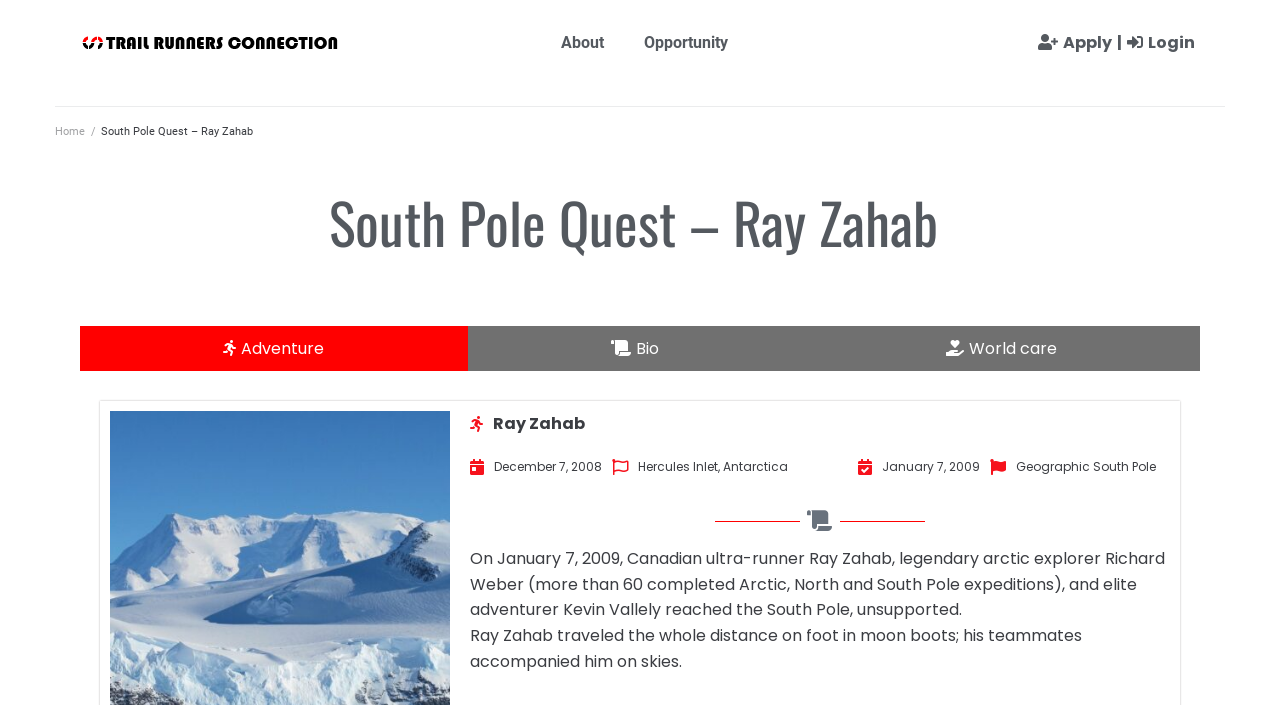Determine the bounding box coordinates of the element that should be clicked to execute the following command: "Copy the code".

None